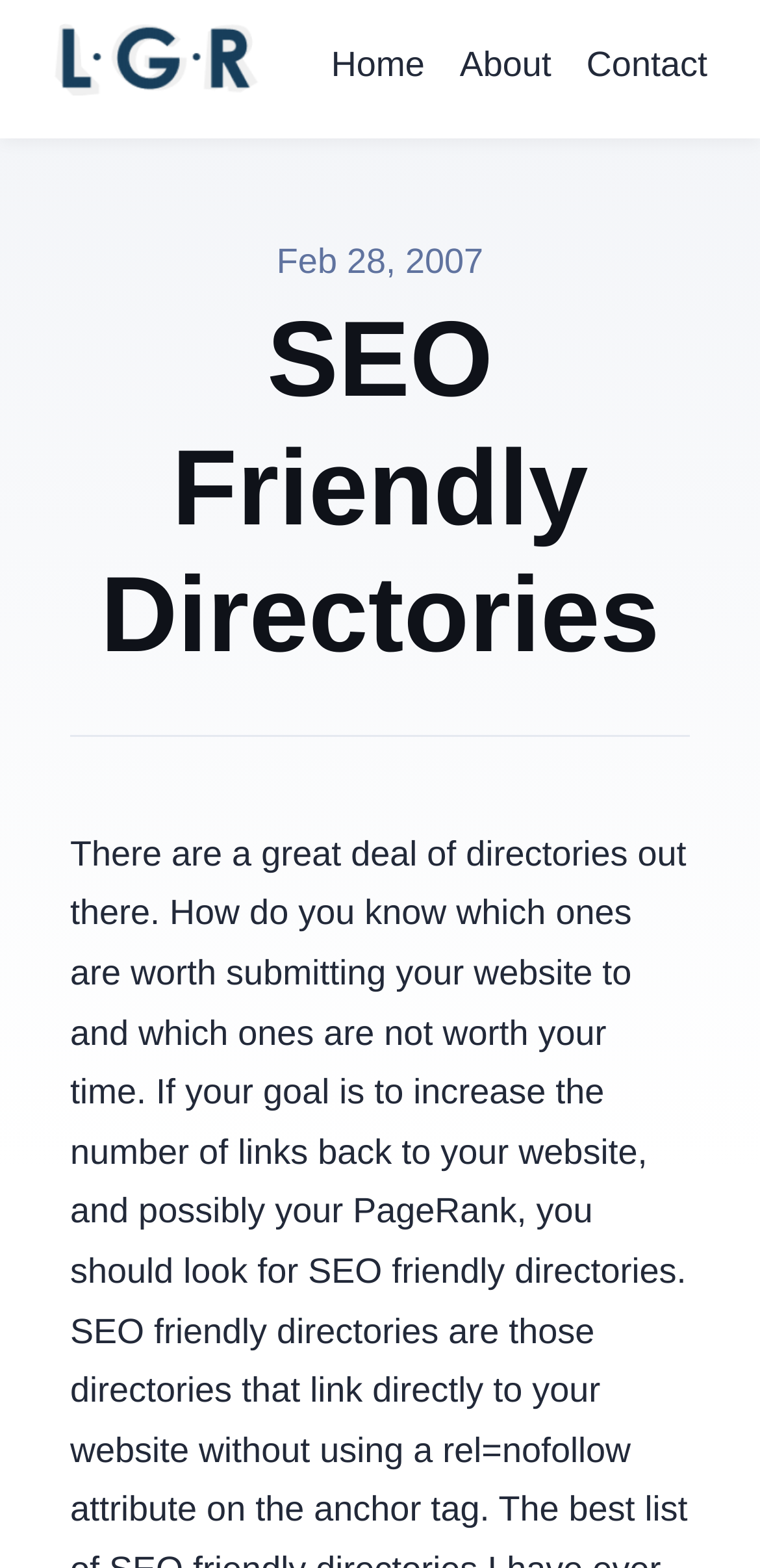Answer the following query with a single word or phrase:
How many columns are there in the top navigation bar?

3